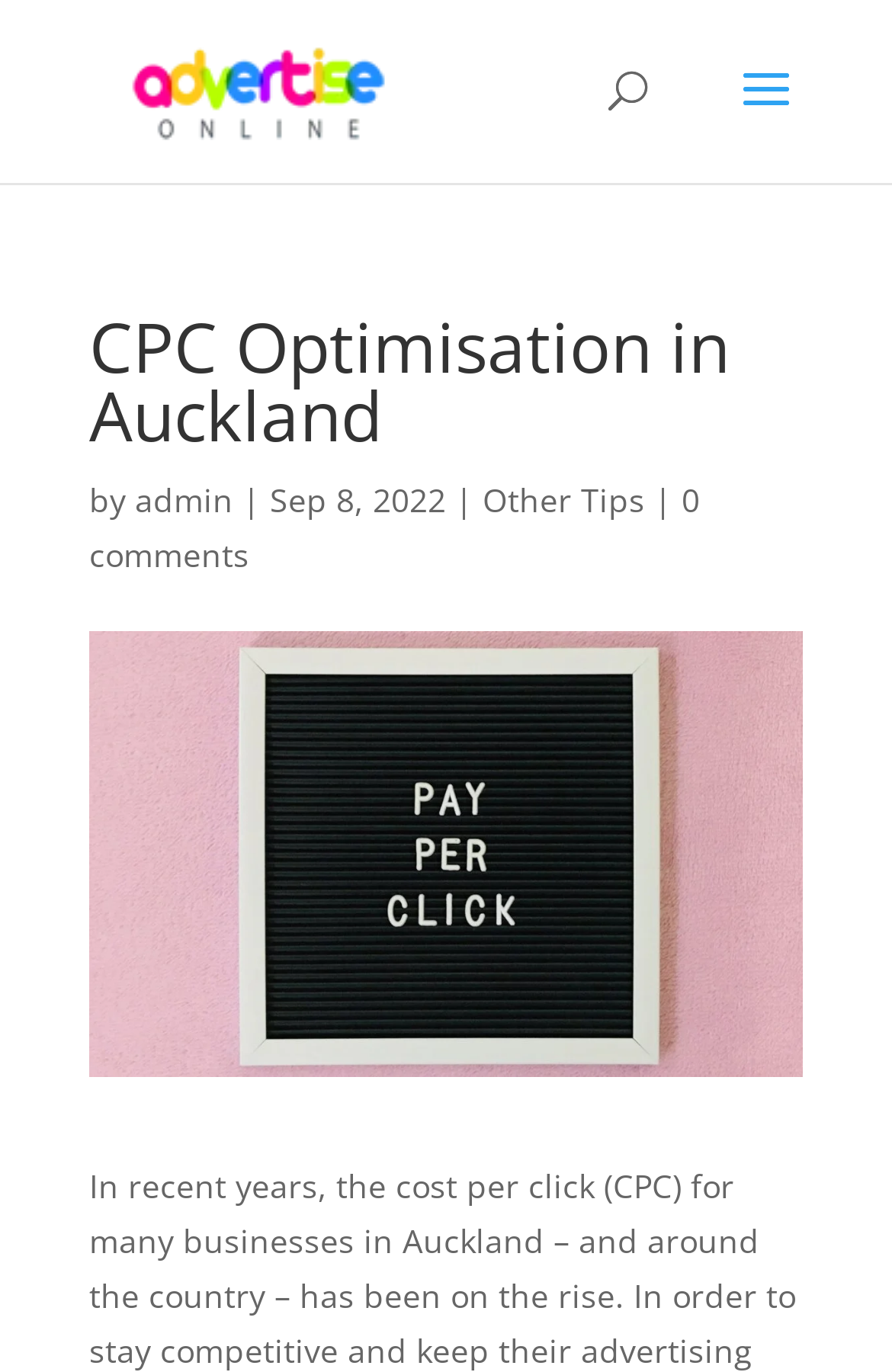Extract the bounding box coordinates for the described element: "admin". The coordinates should be represented as four float numbers between 0 and 1: [left, top, right, bottom].

[0.151, 0.348, 0.262, 0.38]